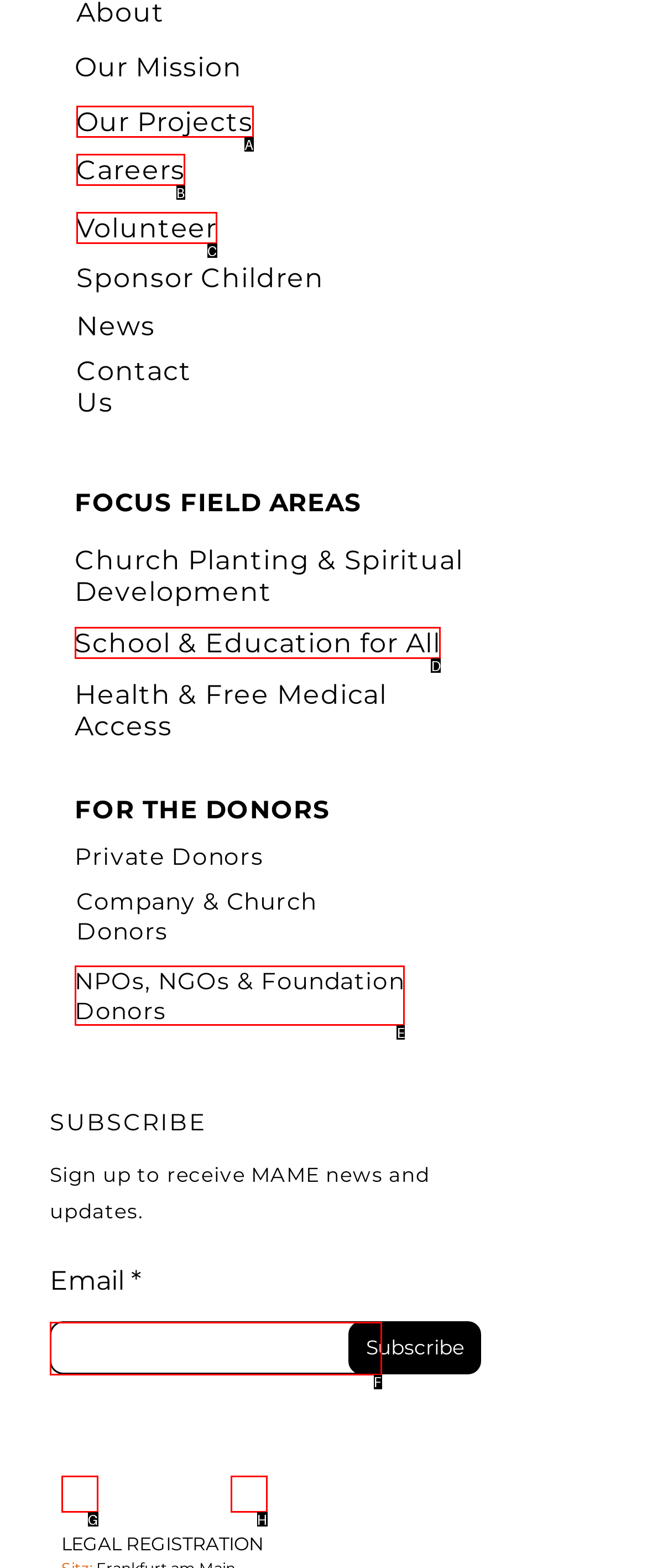Determine which HTML element should be clicked for this task: Enter email address to subscribe
Provide the option's letter from the available choices.

F